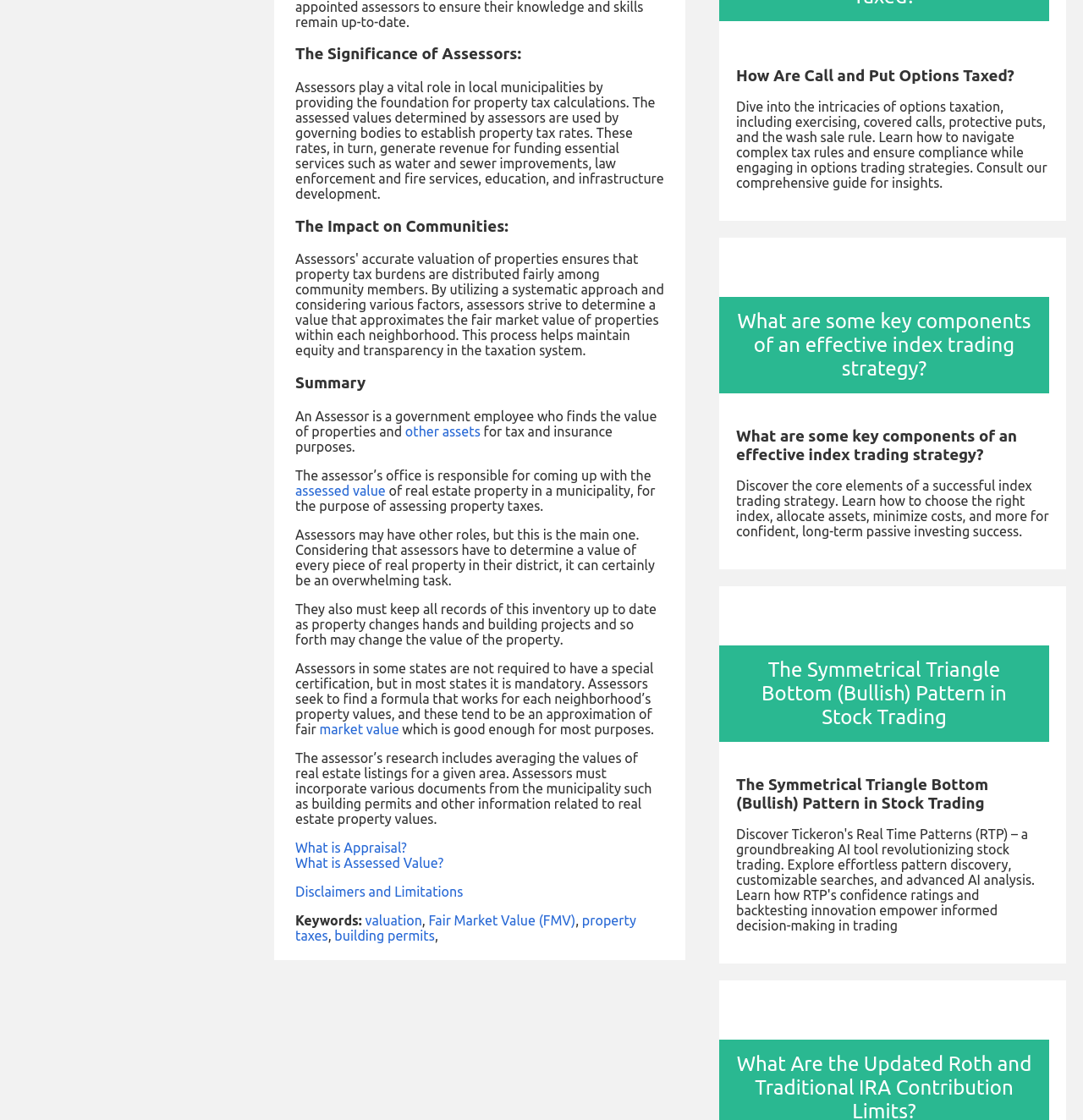What is the Symmetrical Triangle Bottom pattern used for?
Please use the image to provide a one-word or short phrase answer.

Stock trading